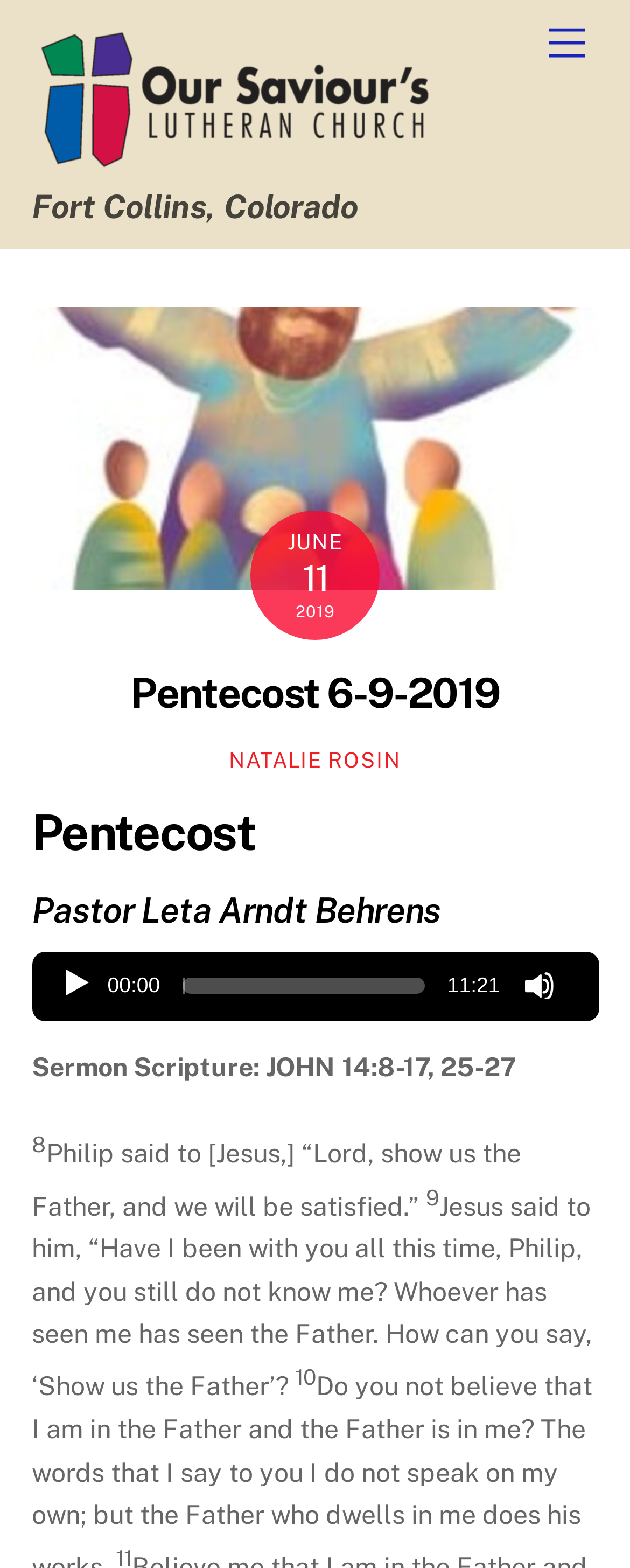What is the date of the sermon?
Refer to the screenshot and deliver a thorough answer to the question presented.

I found the answer by looking at the time element which contains the date 'JUNE 11 2019' in the format of month, day, and year, indicating that the sermon was on June 9, 2019.